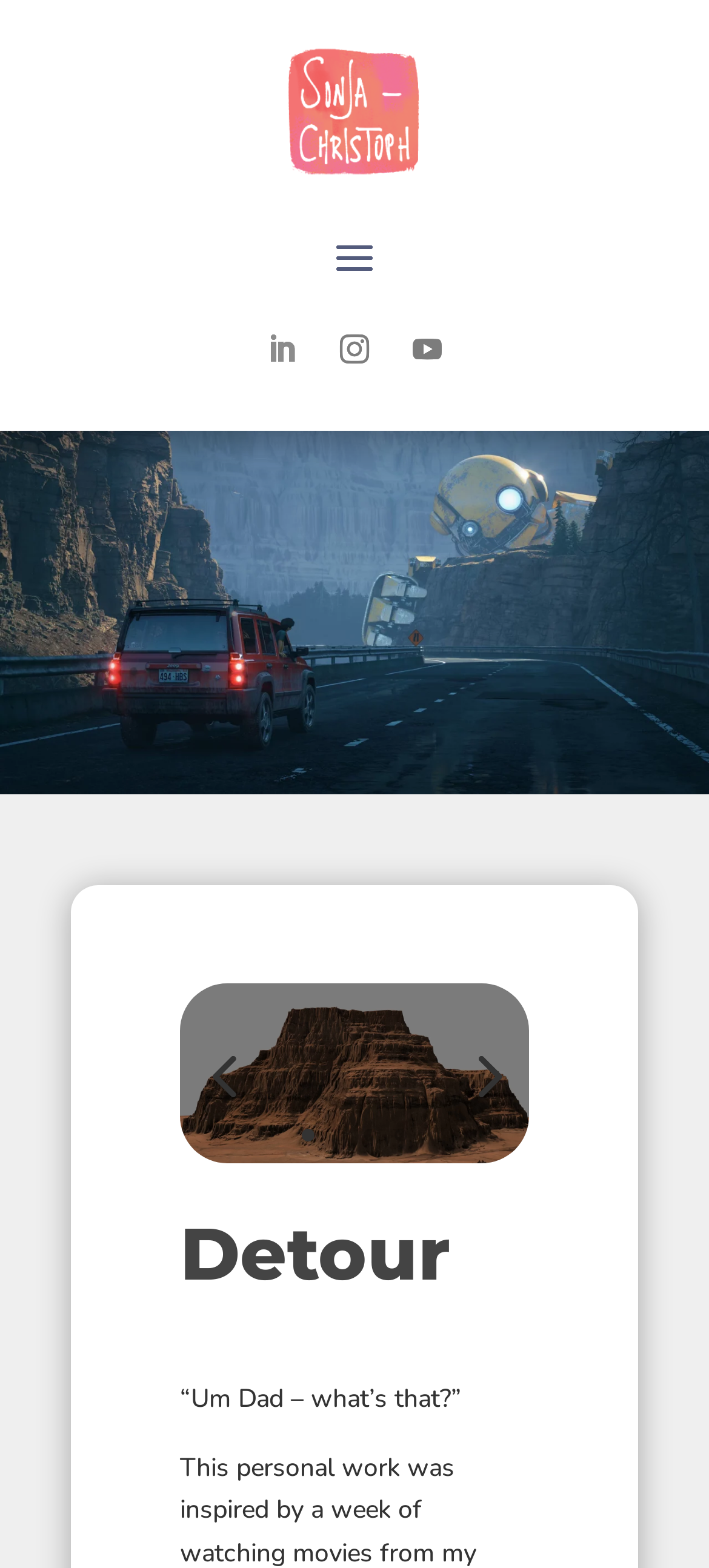How many images are there on the webpage?
Look at the screenshot and give a one-word or phrase answer.

2